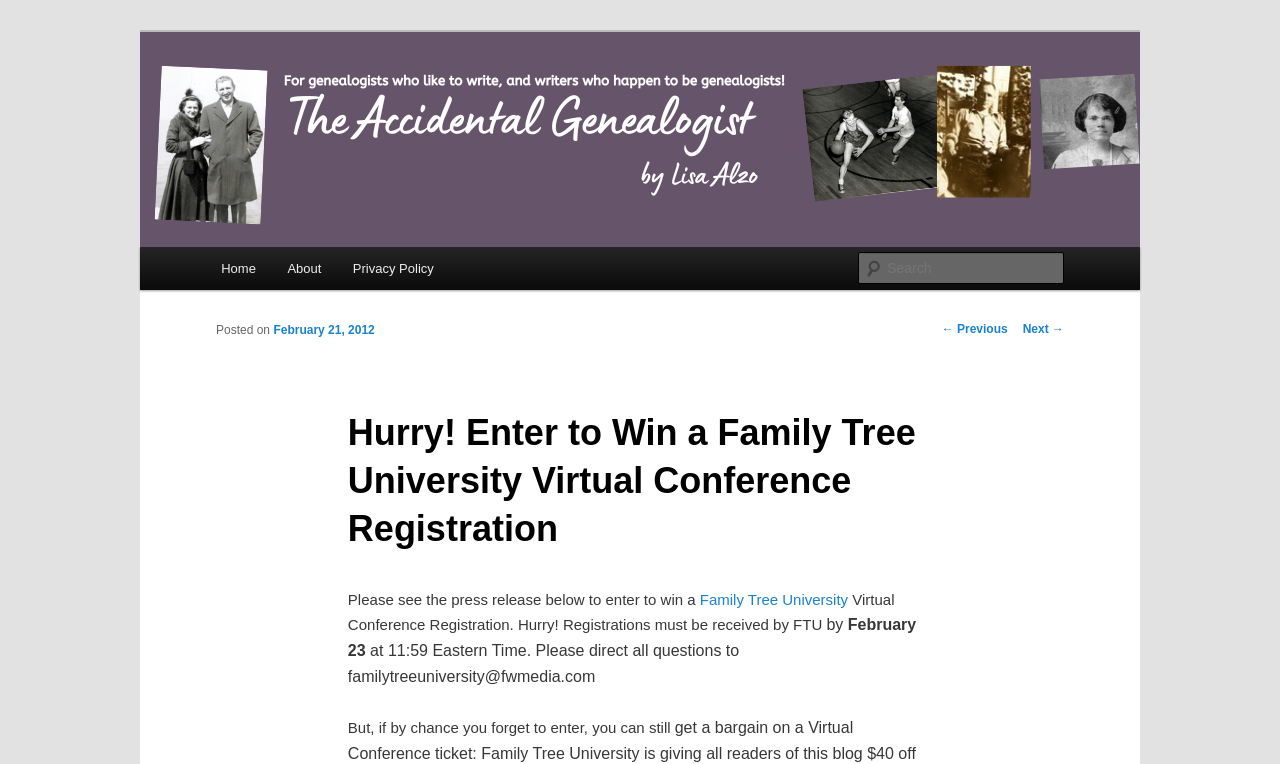What is the deadline to enter the Family Tree University Virtual Conference Registration?
Can you provide a detailed and comprehensive answer to the question?

The deadline to enter the Family Tree University Virtual Conference Registration can be found in the paragraph of text that starts with 'Please see the press release below to enter to win a...' and ends with '...by FTU by February 23 at 11:59 Eastern Time.'